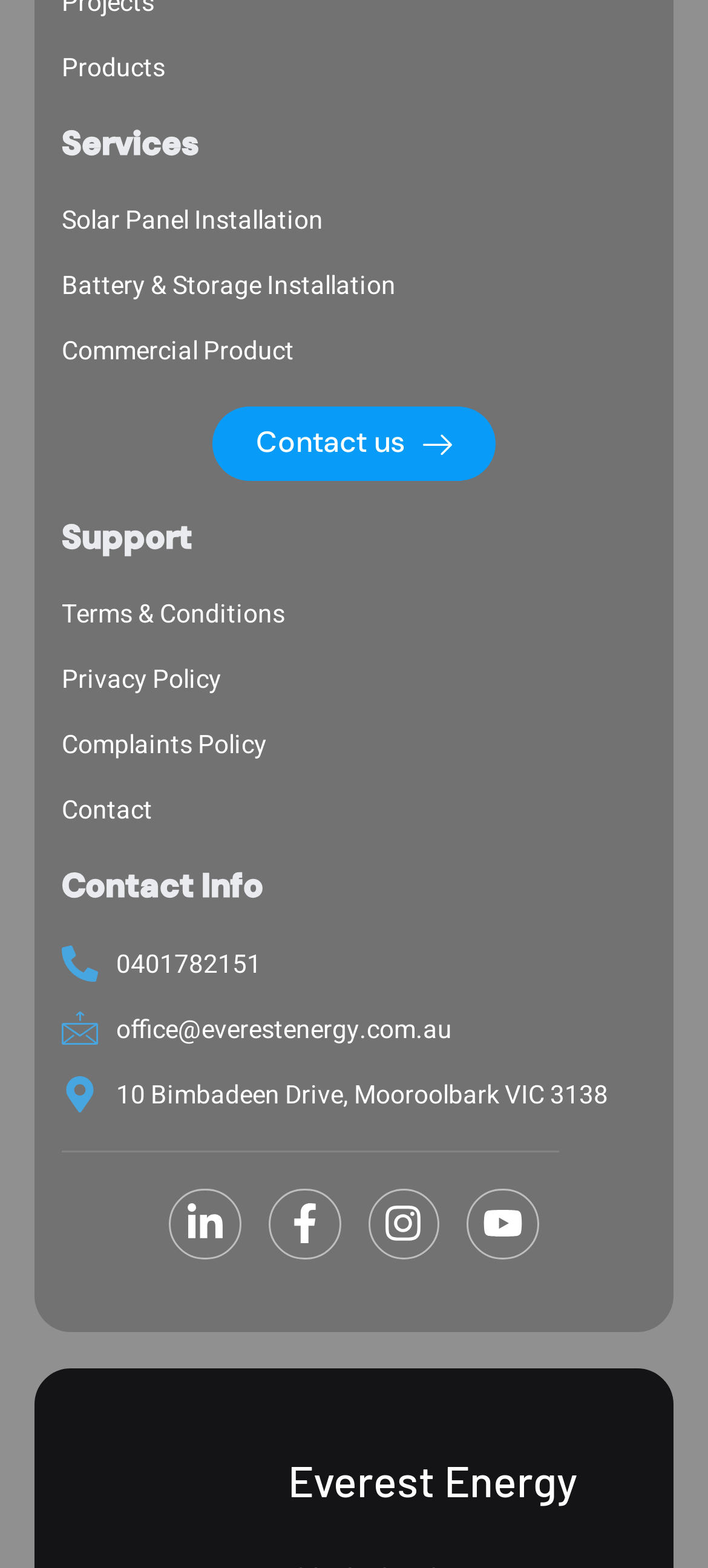Identify the bounding box coordinates for the UI element mentioned here: "office@everestenergy.com.au". Provide the coordinates as four float values between 0 and 1, i.e., [left, top, right, bottom].

[0.087, 0.644, 0.913, 0.669]